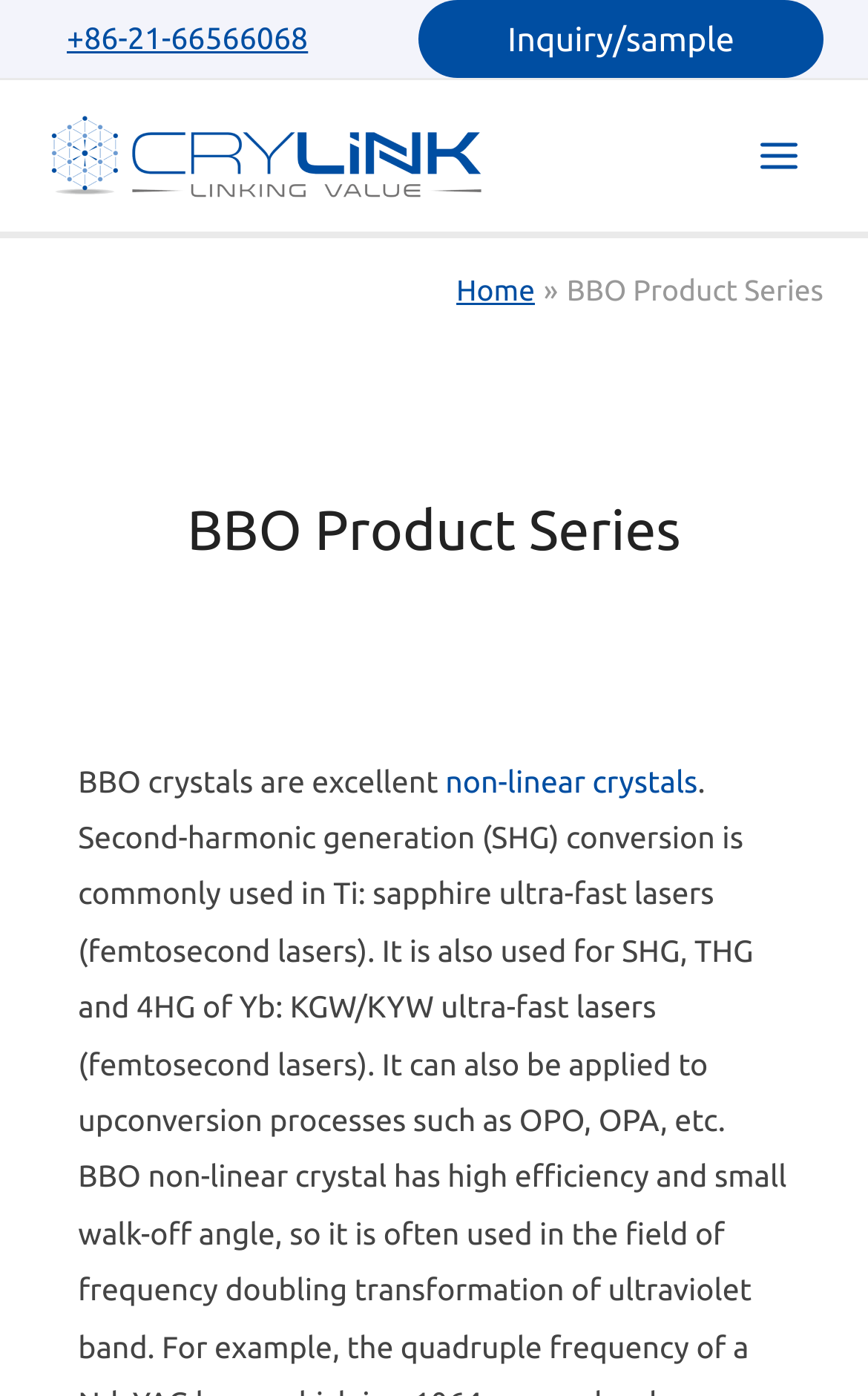What type of crystals are being described?
Based on the image, give a concise answer in the form of a single word or short phrase.

non-linear crystals